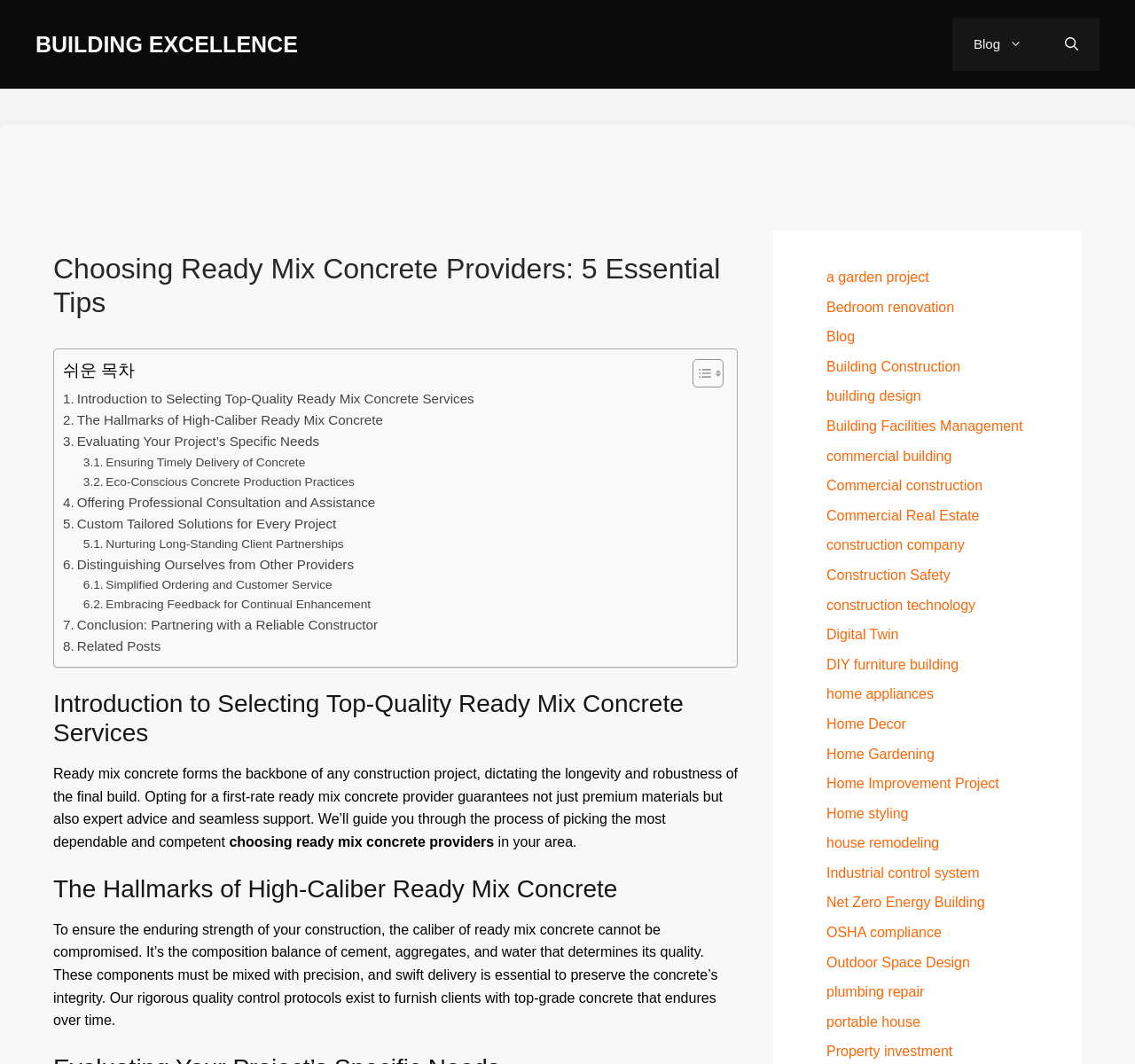How many essential tips are provided for choosing ready mix concrete providers?
Give a detailed response to the question by analyzing the screenshot.

The webpage title 'Choosing Ready Mix Concrete Providers: 5 Essential Tips' indicates that there are 5 essential tips provided for choosing ready mix concrete providers.